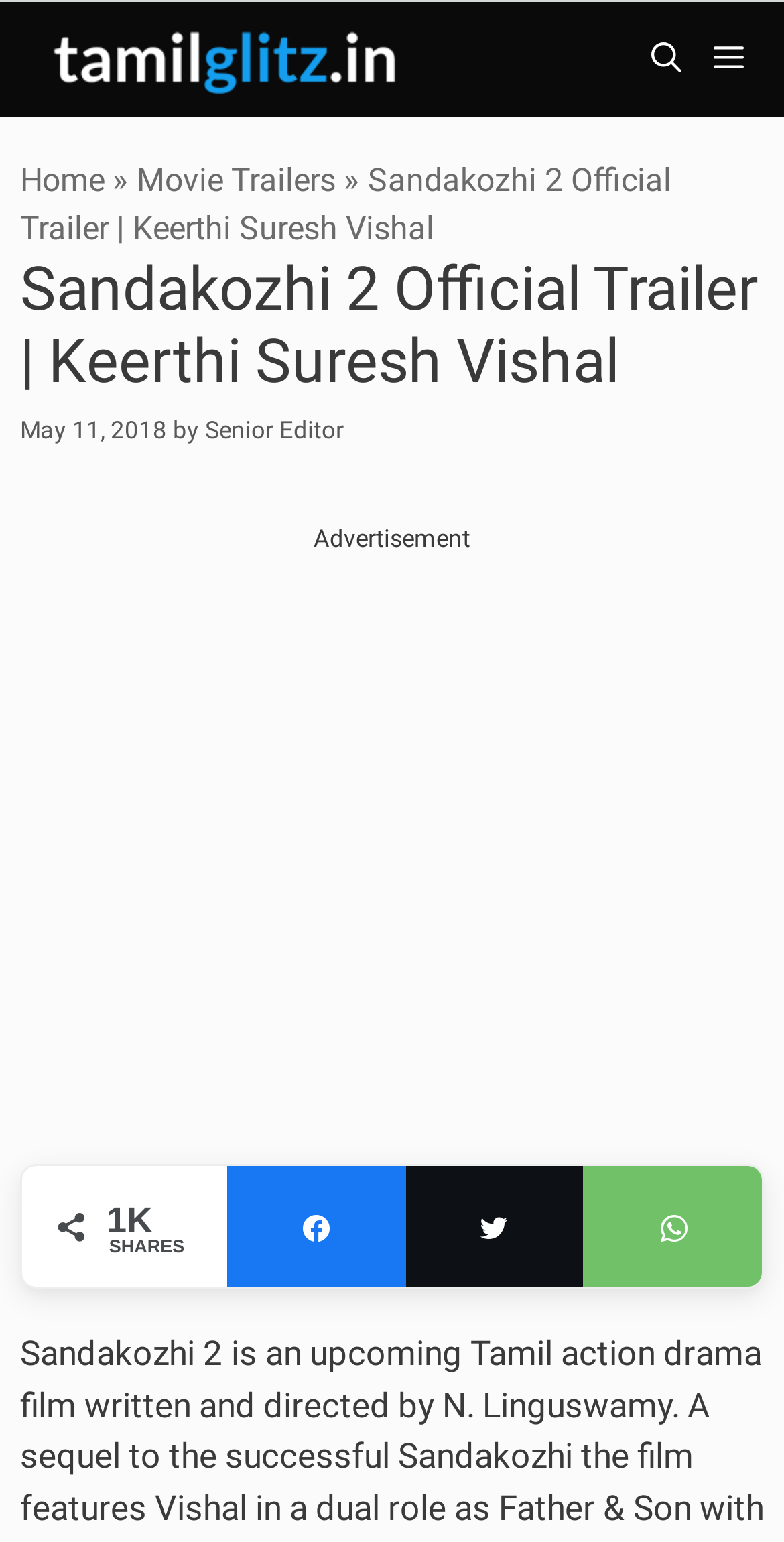Provide the bounding box coordinates of the UI element that matches the description: "Menu".

[0.89, 0.001, 1.0, 0.076]